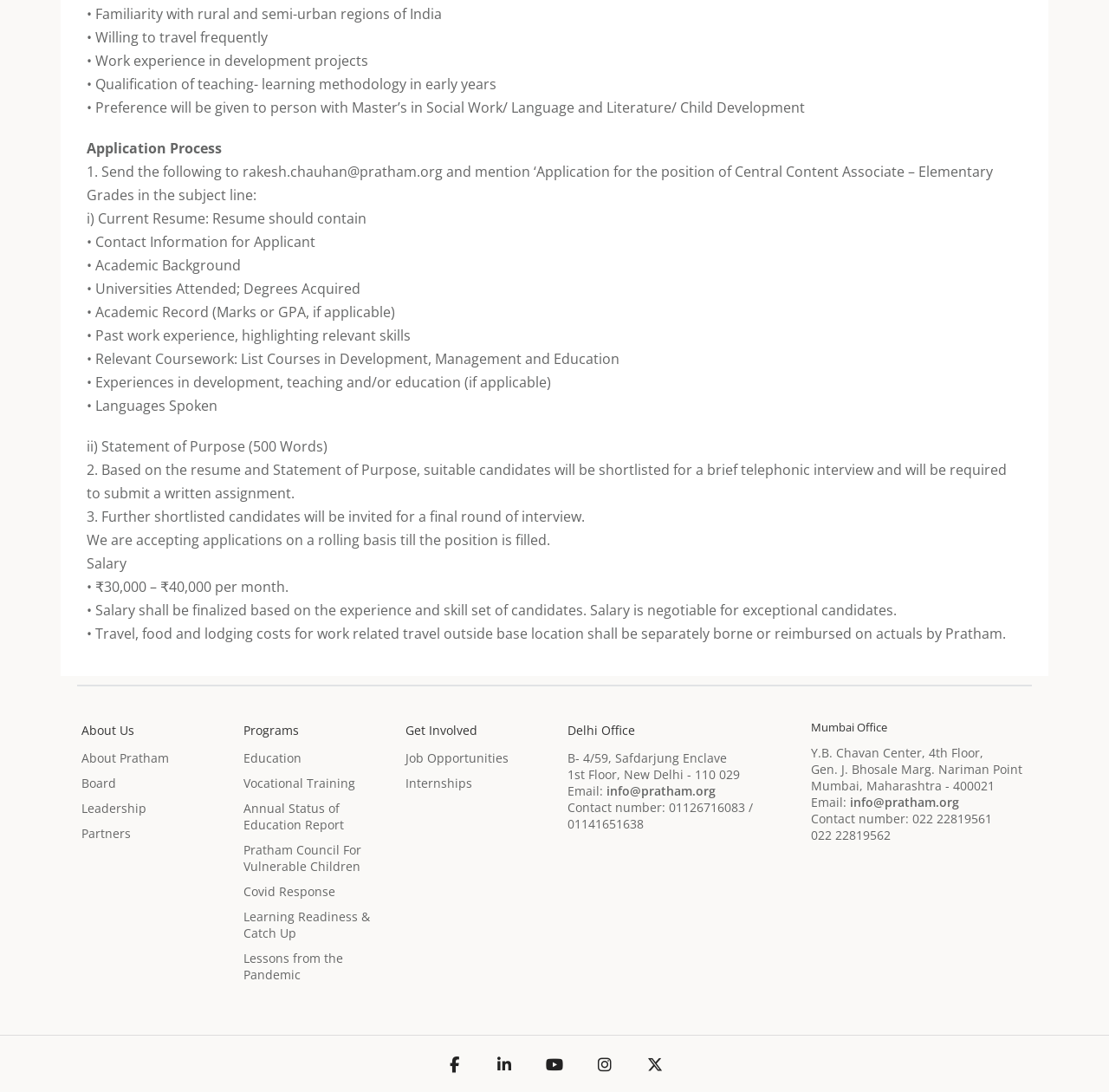Indicate the bounding box coordinates of the element that needs to be clicked to satisfy the following instruction: "Contact Pratham's Delhi office". The coordinates should be four float numbers between 0 and 1, i.e., [left, top, right, bottom].

[0.512, 0.717, 0.645, 0.732]